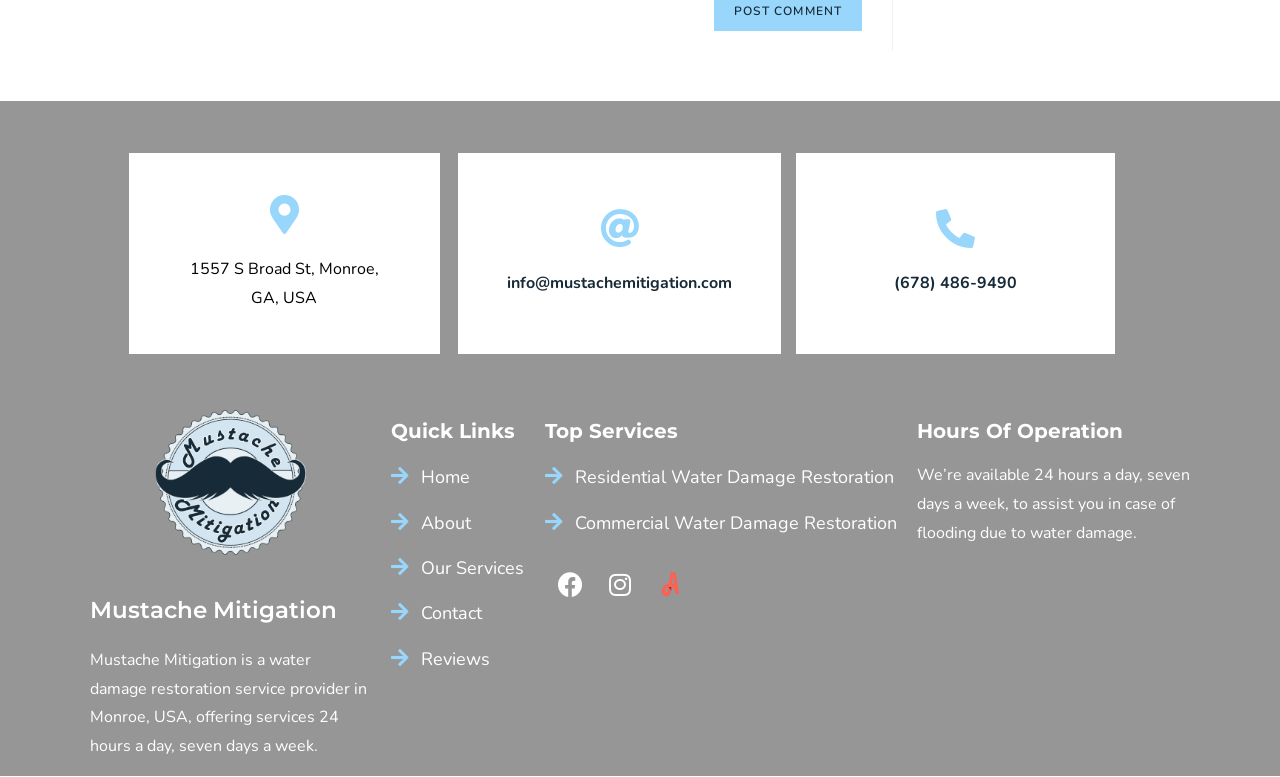Please identify the bounding box coordinates of the element that needs to be clicked to perform the following instruction: "click the 'Home' link".

[0.305, 0.594, 0.41, 0.635]